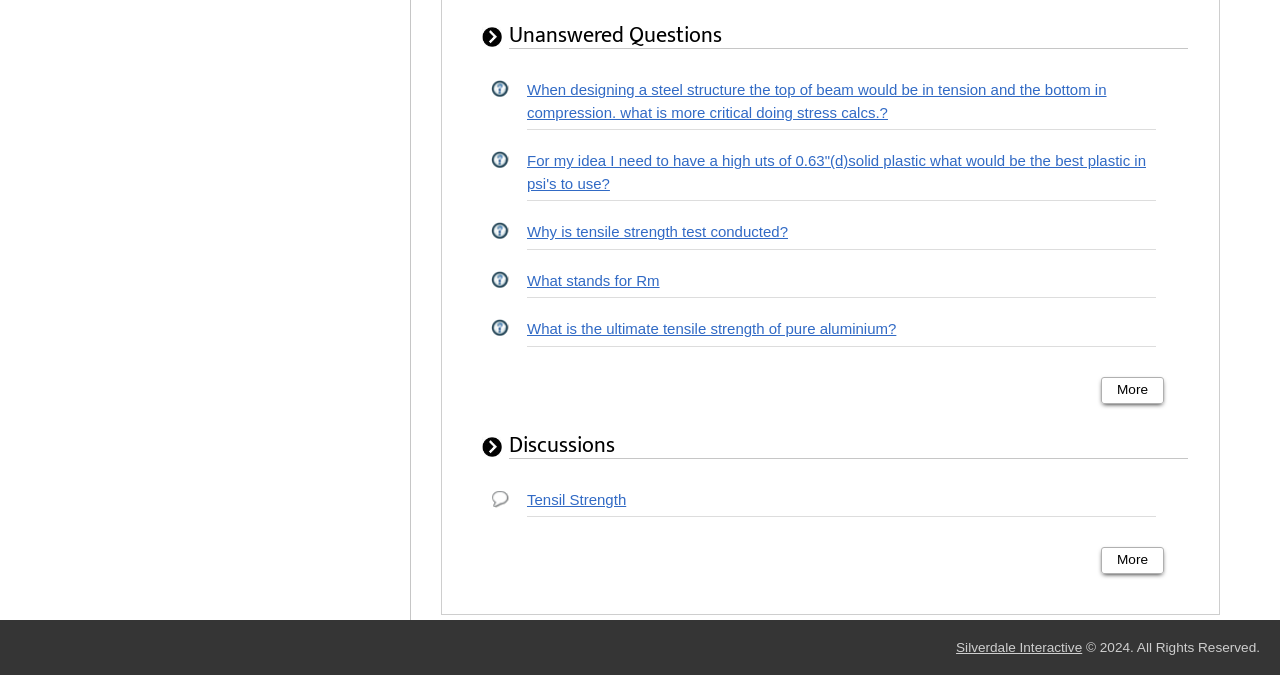Determine the bounding box for the described HTML element: "More". Ensure the coordinates are four float numbers between 0 and 1 in the format [left, top, right, bottom].

[0.873, 0.565, 0.897, 0.588]